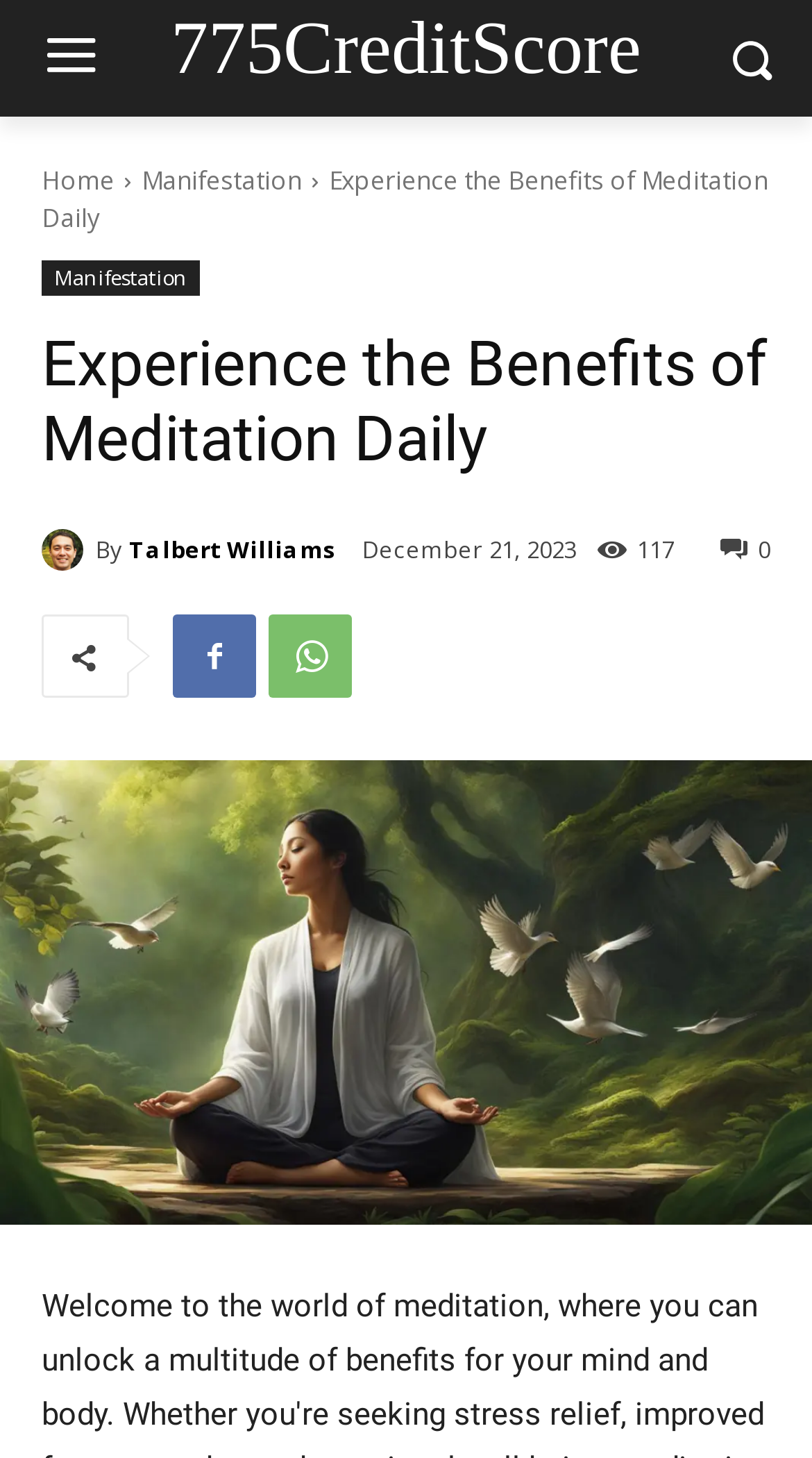Give a detailed overview of the webpage's appearance and contents.

This webpage is focused on meditation and its benefits. At the top, there is a prominent heading that reads "Experience the Benefits of Meditation Daily". Below this heading, there are several links and images aligned horizontally. On the left, there are links to "Home" and "Manifestation", followed by a static text with the same title as the heading. On the right, there is an image and a link to "775CreditScore".

Further down, there is a section with a link to "Talbert Williams" accompanied by a small image and a static text "By". Next to this, there is a time element displaying the date "December 21, 2023". On the right side of this section, there is a link with an icon and a static text "117".

Below this section, there are three links with icons, aligned horizontally. The first link has an icon and no text, the second link has an icon and no text, and the third link has the text "the benefits of meditation" accompanied by an image that spans the entire width of the page.

Overall, the webpage has a clean layout with a clear focus on meditation and its benefits, with various links and images guiding the user to explore the topic further.